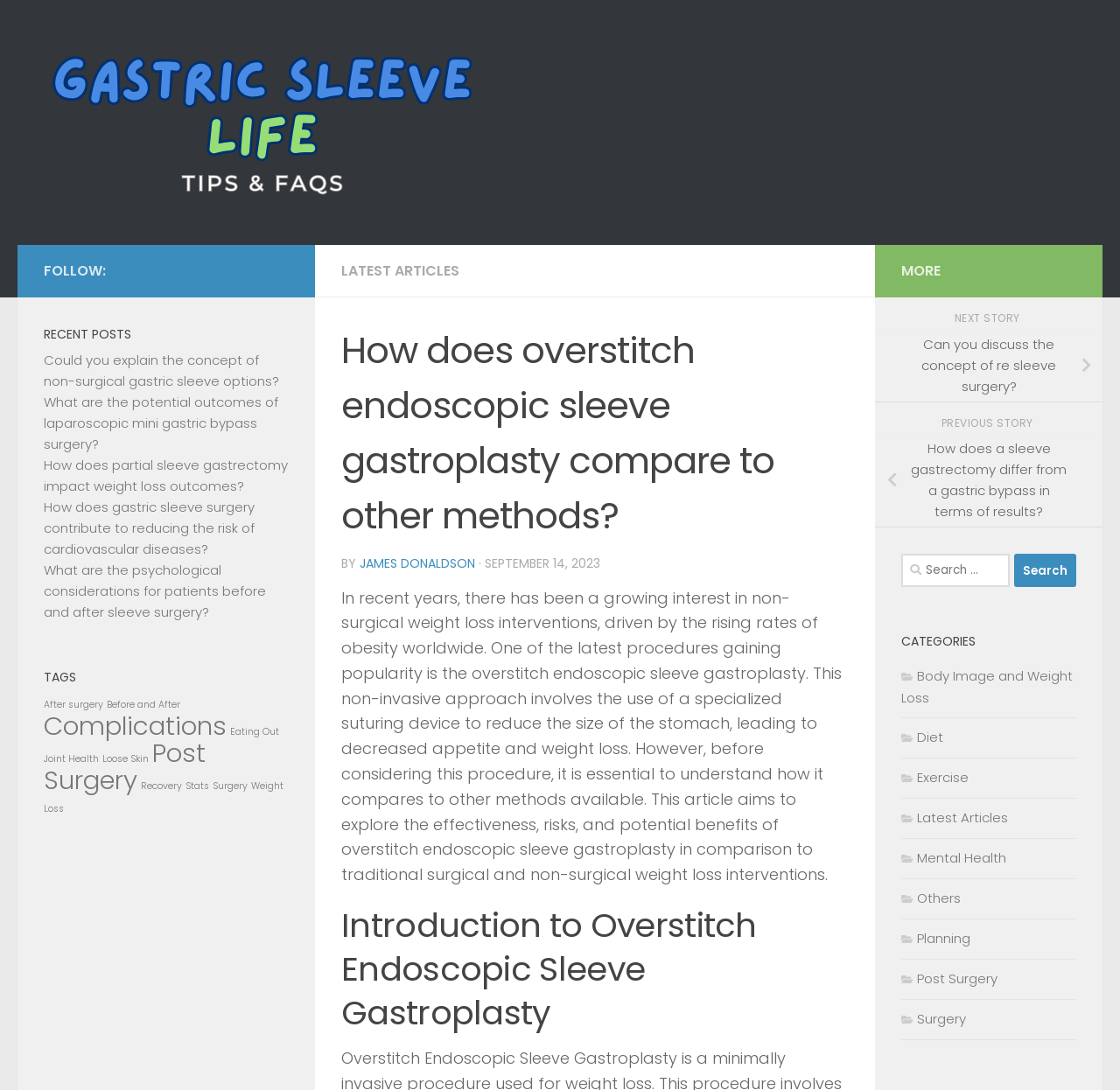Show the bounding box coordinates for the element that needs to be clicked to execute the following instruction: "Check the recent post about Could you explain the concept of non-surgical gastric sleeve options?". Provide the coordinates in the form of four float numbers between 0 and 1, i.e., [left, top, right, bottom].

[0.039, 0.322, 0.249, 0.358]